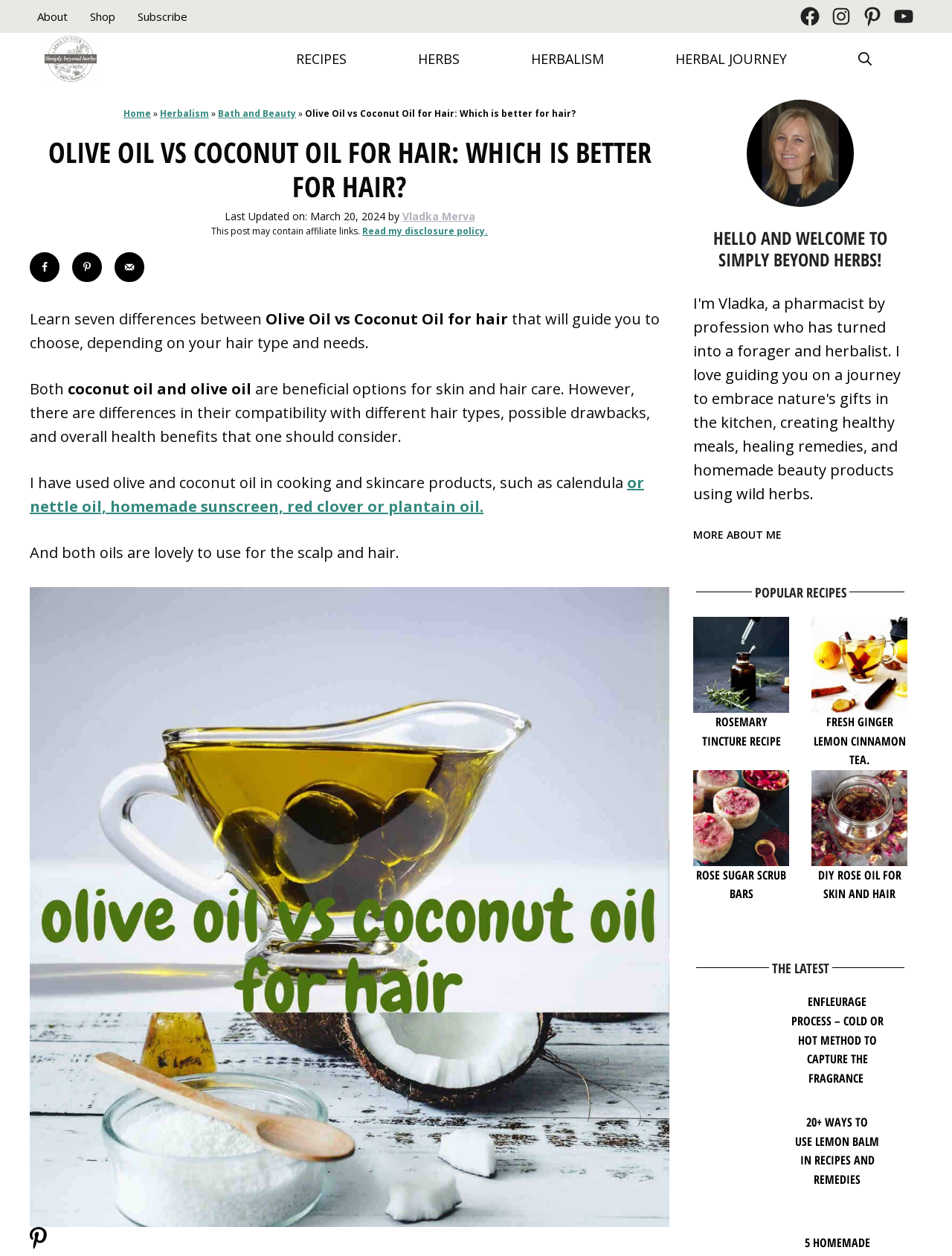What is the website's name? Based on the image, give a response in one word or a short phrase.

SimplyBeyondHerbs